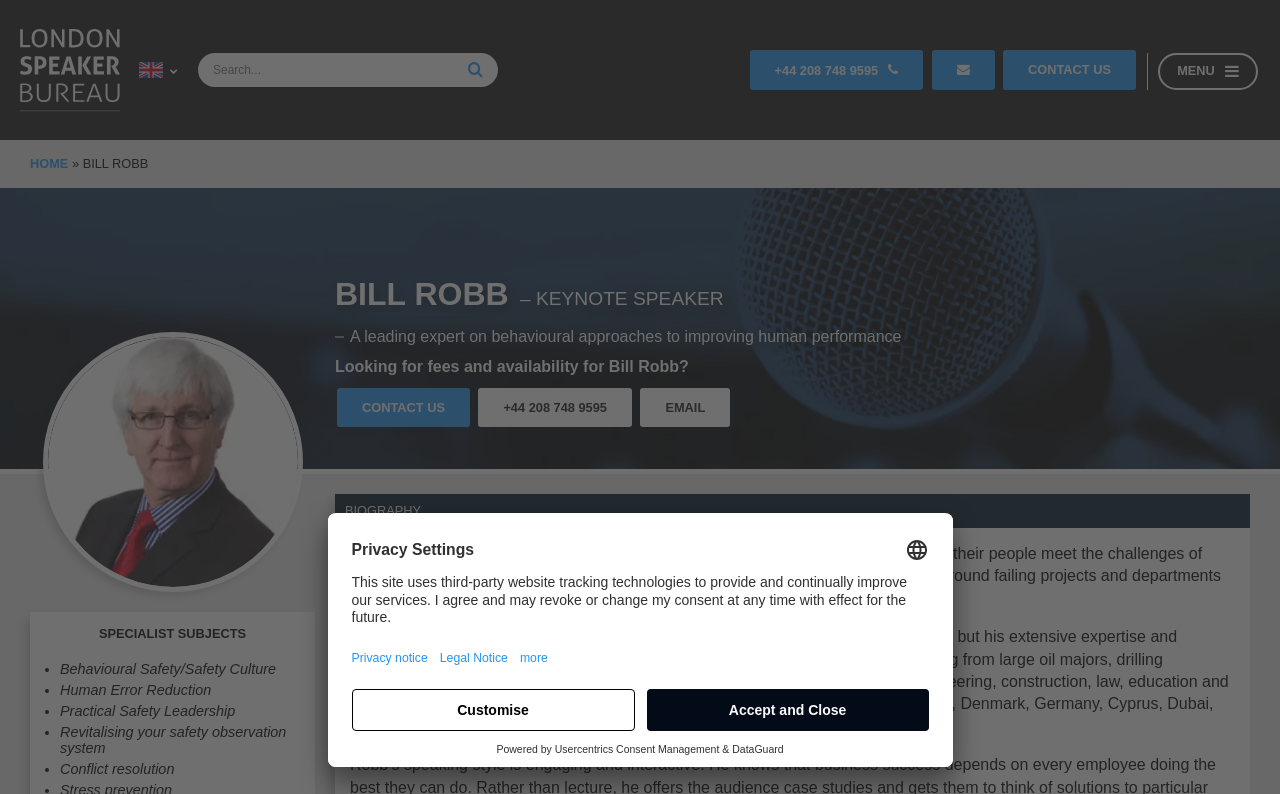Answer the question below in one word or phrase:
What is the purpose of the 'CONTACT US' link?

To contact the speaker